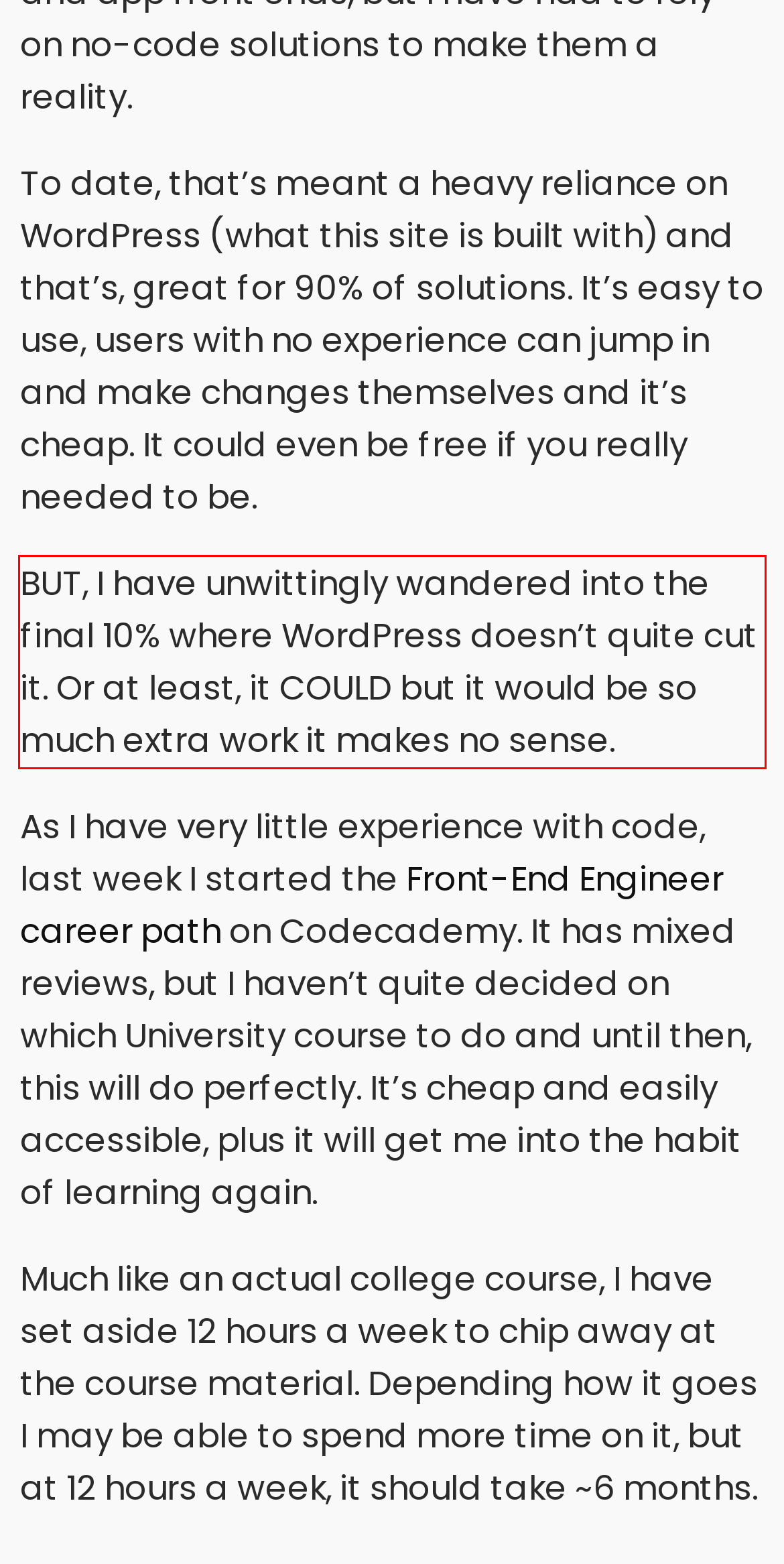Please extract the text content within the red bounding box on the webpage screenshot using OCR.

BUT, I have unwittingly wandered into the final 10% where WordPress doesn’t quite cut it. Or at least, it COULD but it would be so much extra work it makes no sense.